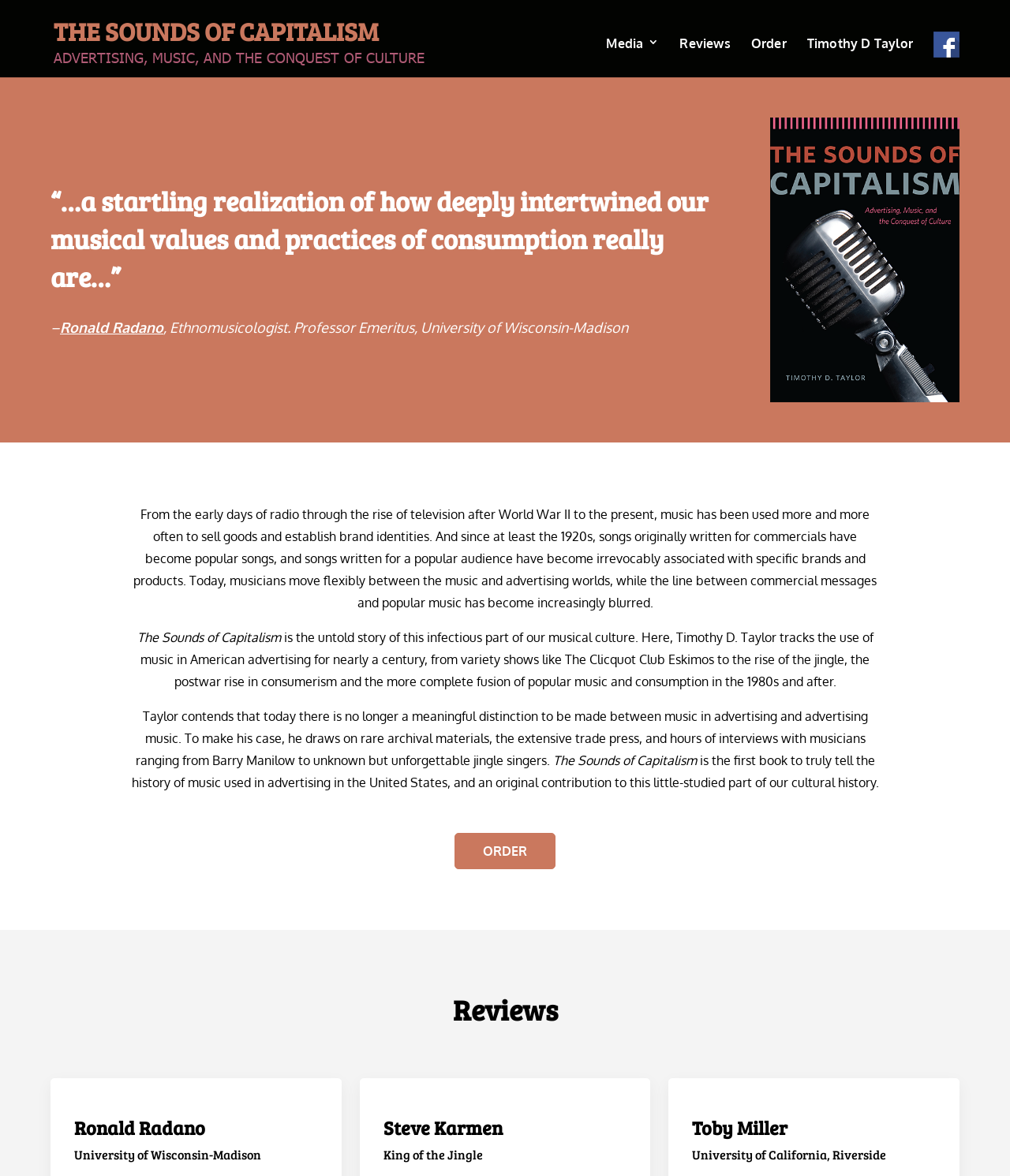Analyze and describe the webpage in a detailed narrative.

The webpage is about the book "The Sounds of Capitalism" by Timothy D. Taylor, which explores the history of music used in advertising in the United States. At the top of the page, there is a large heading that reads "THE SOUNDS OF CAPITALISM ADVERTISING, MUSIC, AND THE CONQUEST OF CULTURE". Below this heading, there are several links to different sections of the website, including "Media 3", "Reviews", "Order", and "Timothy D Taylor", as well as a Facebook icon.

On the left side of the page, there is a search bar at the very top, and below it, a quote from Ronald Radano, an ethnomusicologist, praising the book. The quote is followed by a brief description of the book, which explains how music has been used in advertising since the early days of radio and how the line between commercial messages and popular music has become increasingly blurred.

To the right of the quote, there is a section that provides more information about the book. It describes how the author, Timothy D. Taylor, tracks the use of music in American advertising for nearly a century and argues that there is no longer a meaningful distinction to be made between music in advertising and advertising music. This section also mentions that the book is the first to truly tell the history of music used in advertising in the United States.

Below this section, there is a call-to-action button that reads "ORDER". Further down the page, there is a section dedicated to reviews of the book, with headings and links to reviews from Ronald Radano, Steve Karmen, and Toby Miller.